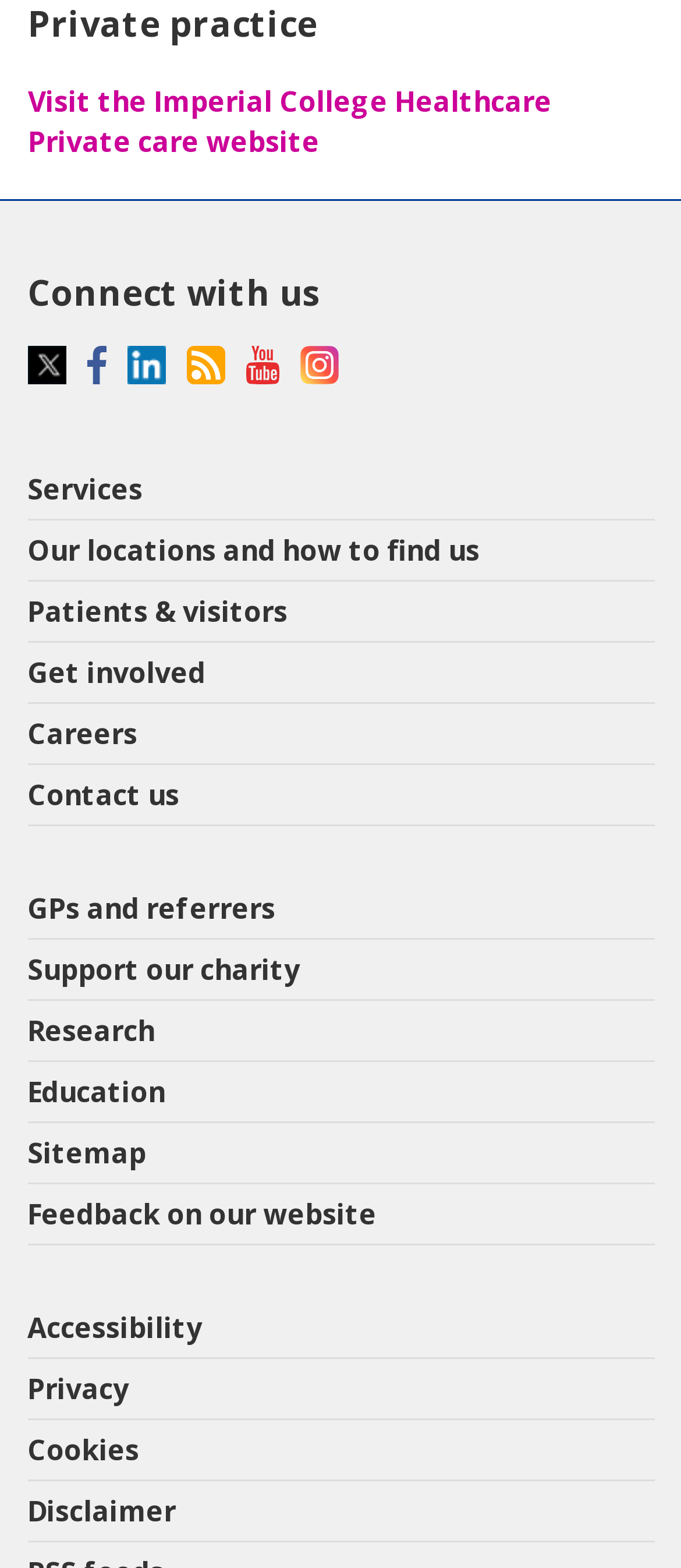How many social media icons are there?
Refer to the image and provide a one-word or short phrase answer.

5